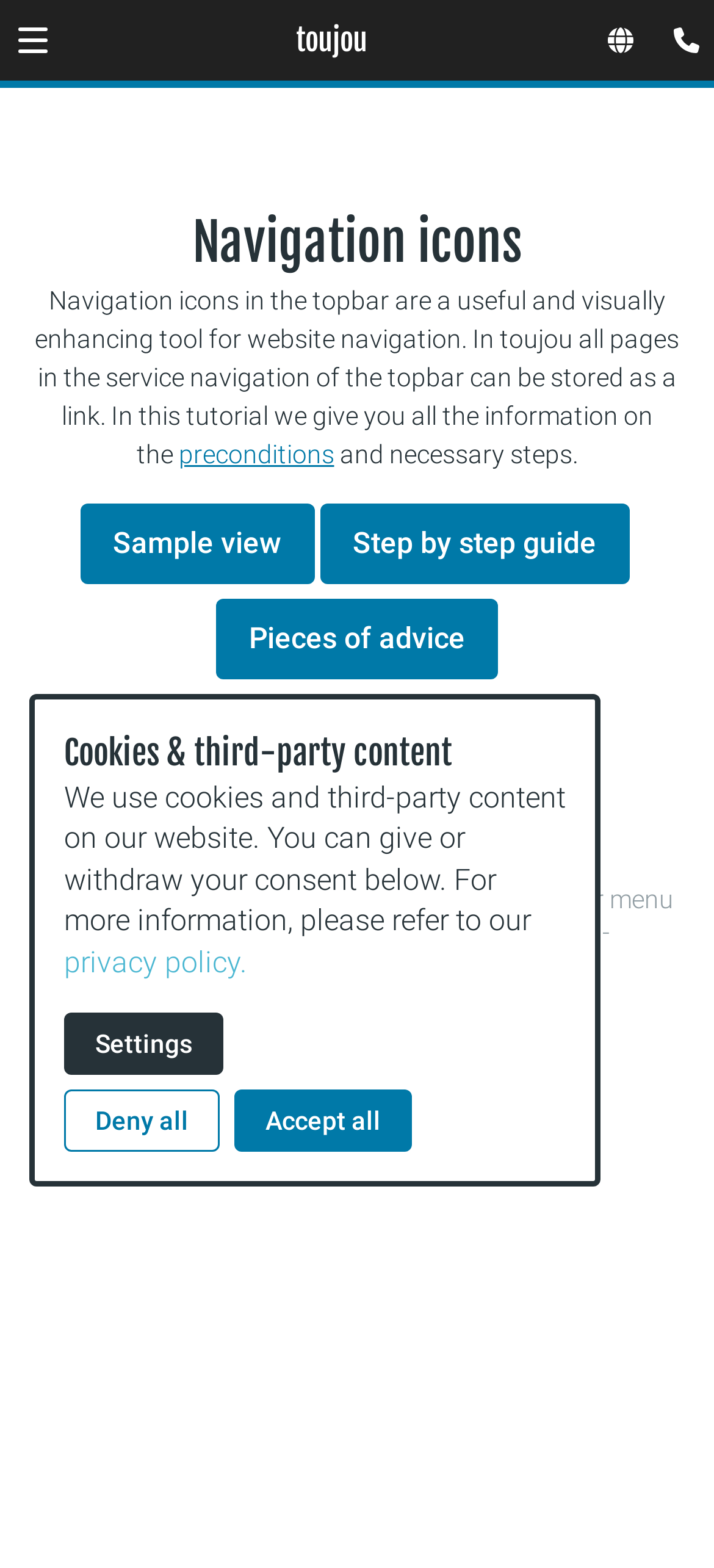Could you specify the bounding box coordinates for the clickable section to complete the following instruction: "View the sample view"?

[0.112, 0.321, 0.44, 0.373]